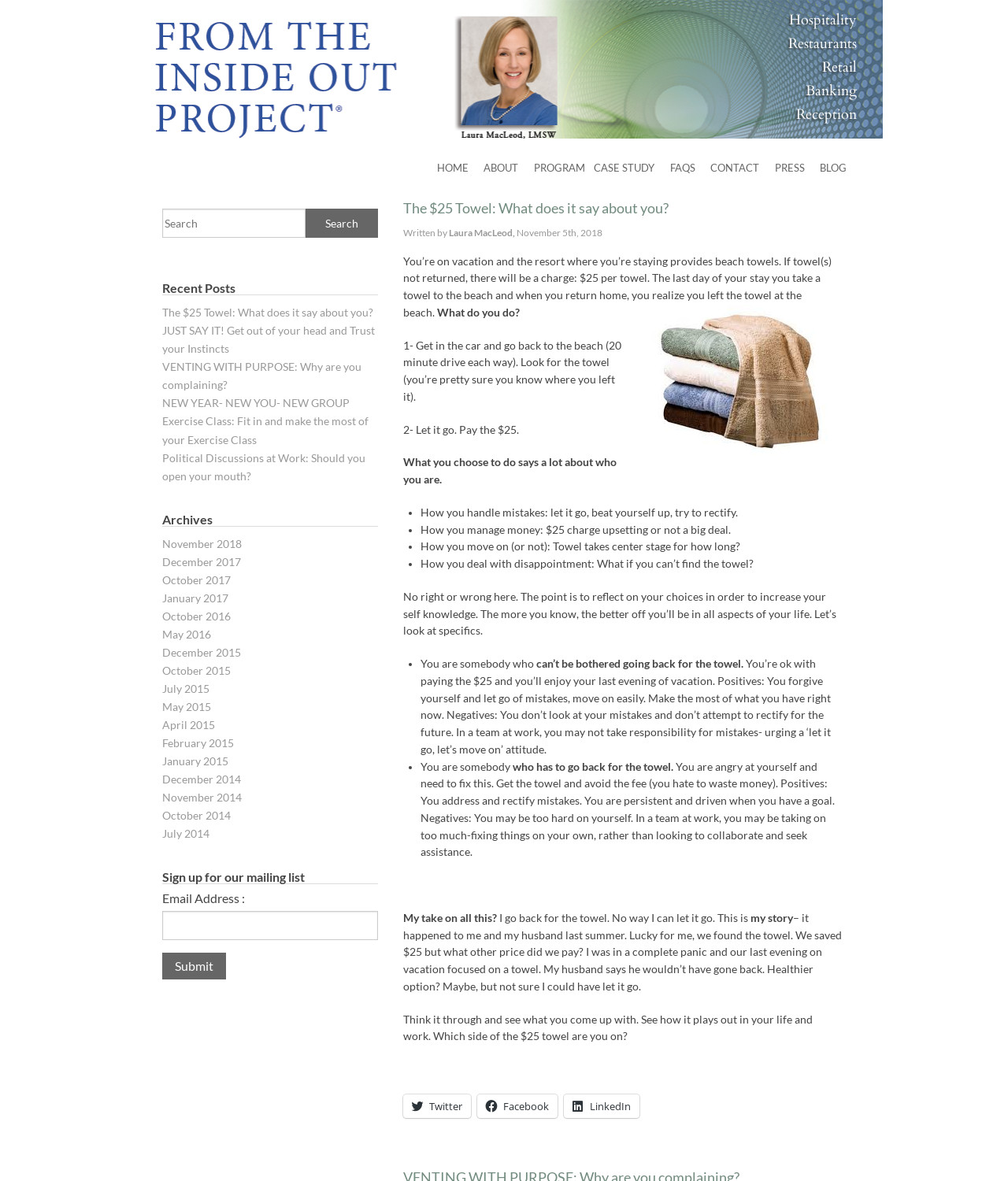How many social media links are available?
Using the image as a reference, give an elaborate response to the question.

At the bottom of the webpage, there are three social media links available, which are Twitter, Facebook, and LinkedIn.